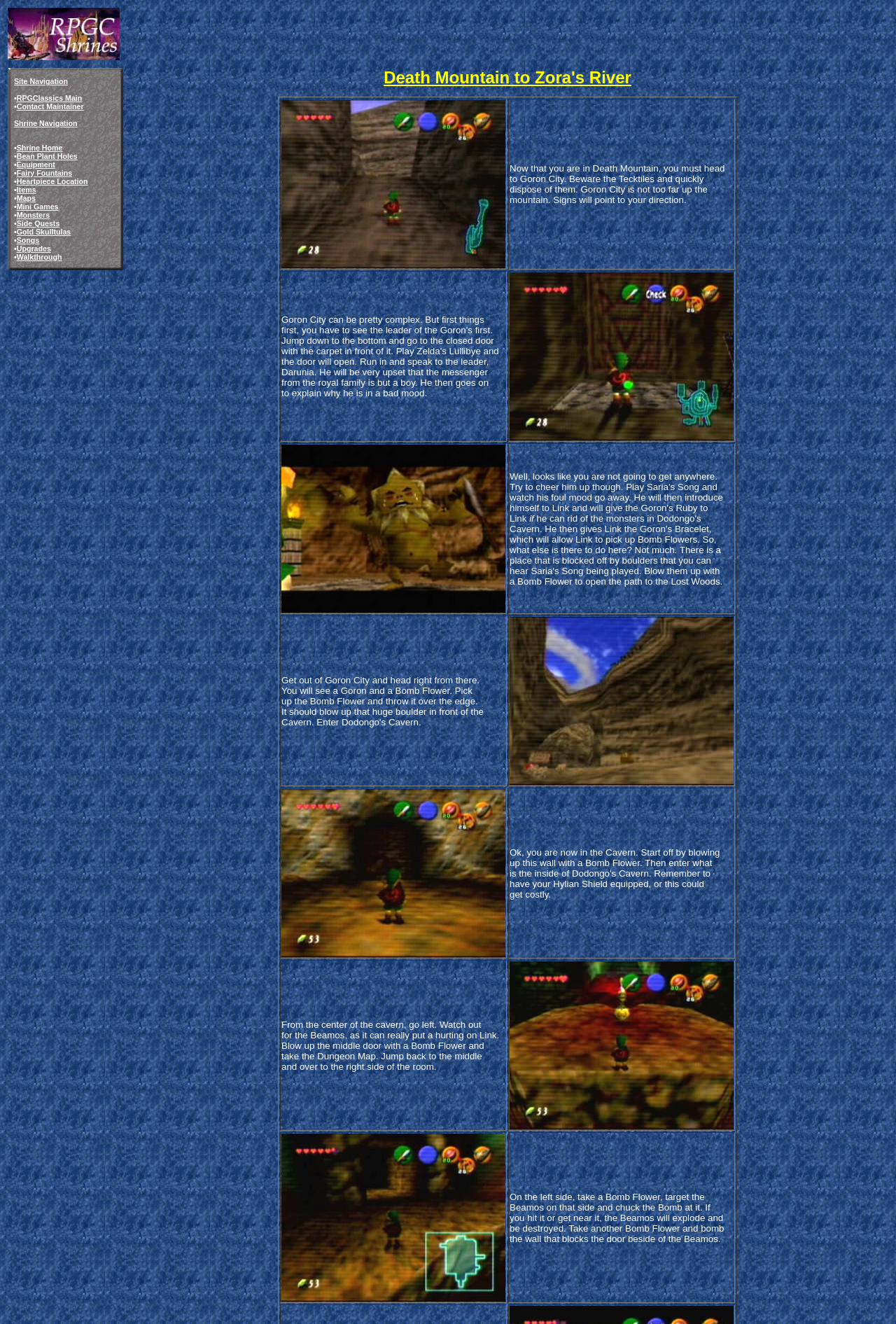Provide the bounding box coordinates of the HTML element this sentence describes: "Heartpiece Location". The bounding box coordinates consist of four float numbers between 0 and 1, i.e., [left, top, right, bottom].

[0.019, 0.134, 0.098, 0.14]